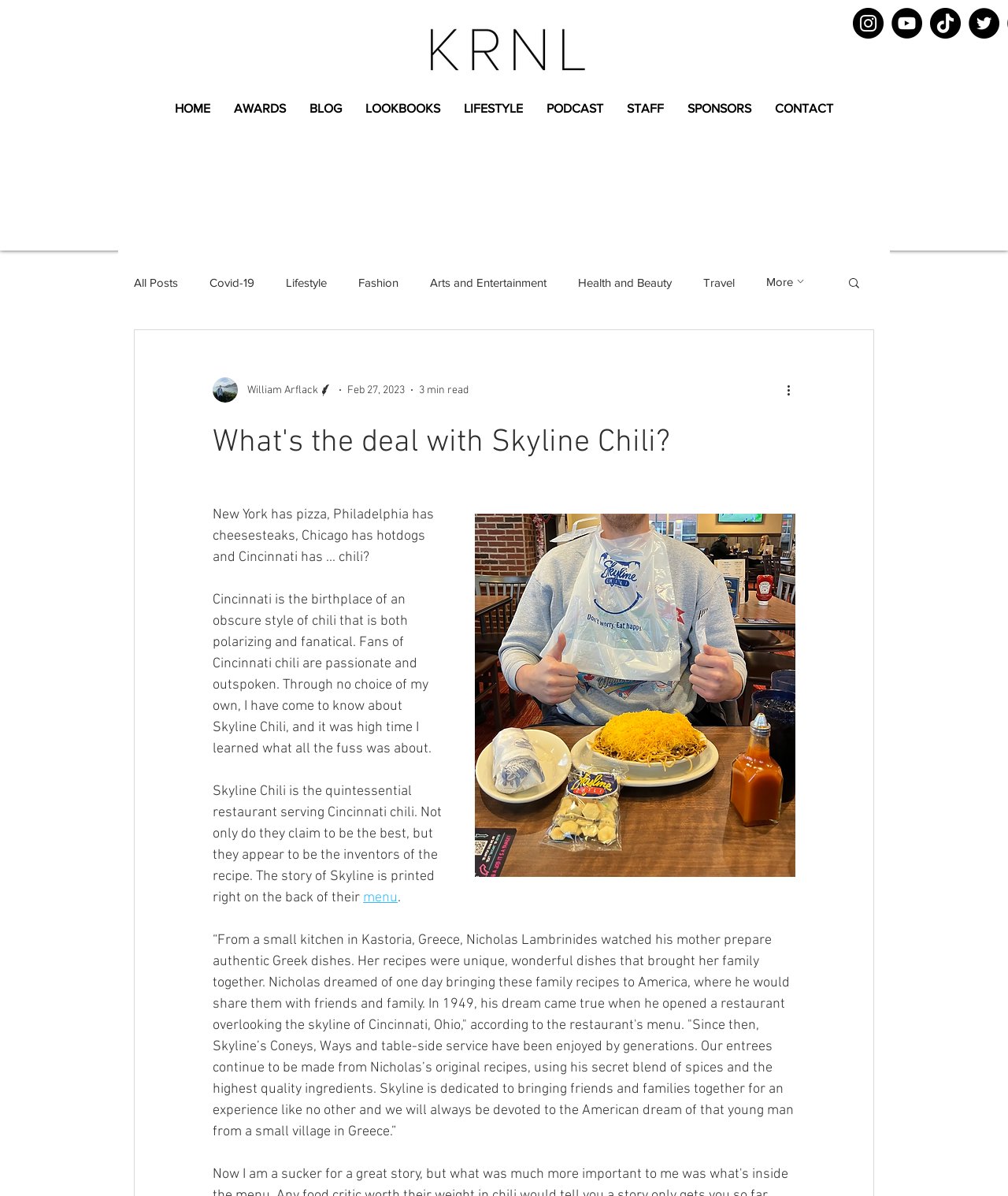Provide a thorough description of the webpage you see.

This webpage is about Skyline Chili, a Cincinnati-based restaurant serving a unique style of chili. At the top of the page, there is a logo image and social media links to Instagram, YouTube, TikTok, and Twitter, aligned horizontally. Below the logo, there is a navigation menu with links to different sections of the website, including HOME, AWARDS, BLOG, LOOKBOOKS, LIFESTYLE, PODCAST, STAFF, SPONSORS, and CONTACT.

On the left side of the page, there is a blog navigation menu with links to various categories, including All Posts, Covid-19, Lifestyle, Fashion, Arts and Entertainment, Health and Beauty, and Travel. There is also a search button and a "More" link with a dropdown arrow icon.

The main content of the page is an article about Skyline Chili, written by William Arflack. The article has a heading "What's the deal with Skyline Chili?" and is accompanied by the writer's picture. The article discusses the history of Skyline Chili, its unique recipe, and its significance in Cincinnati. The text is divided into several paragraphs, with a "Read more" button at the bottom.

Throughout the page, there are several images, including the writer's picture, a logo image, and a dropdown arrow icon. The overall layout is organized, with clear headings and concise text.